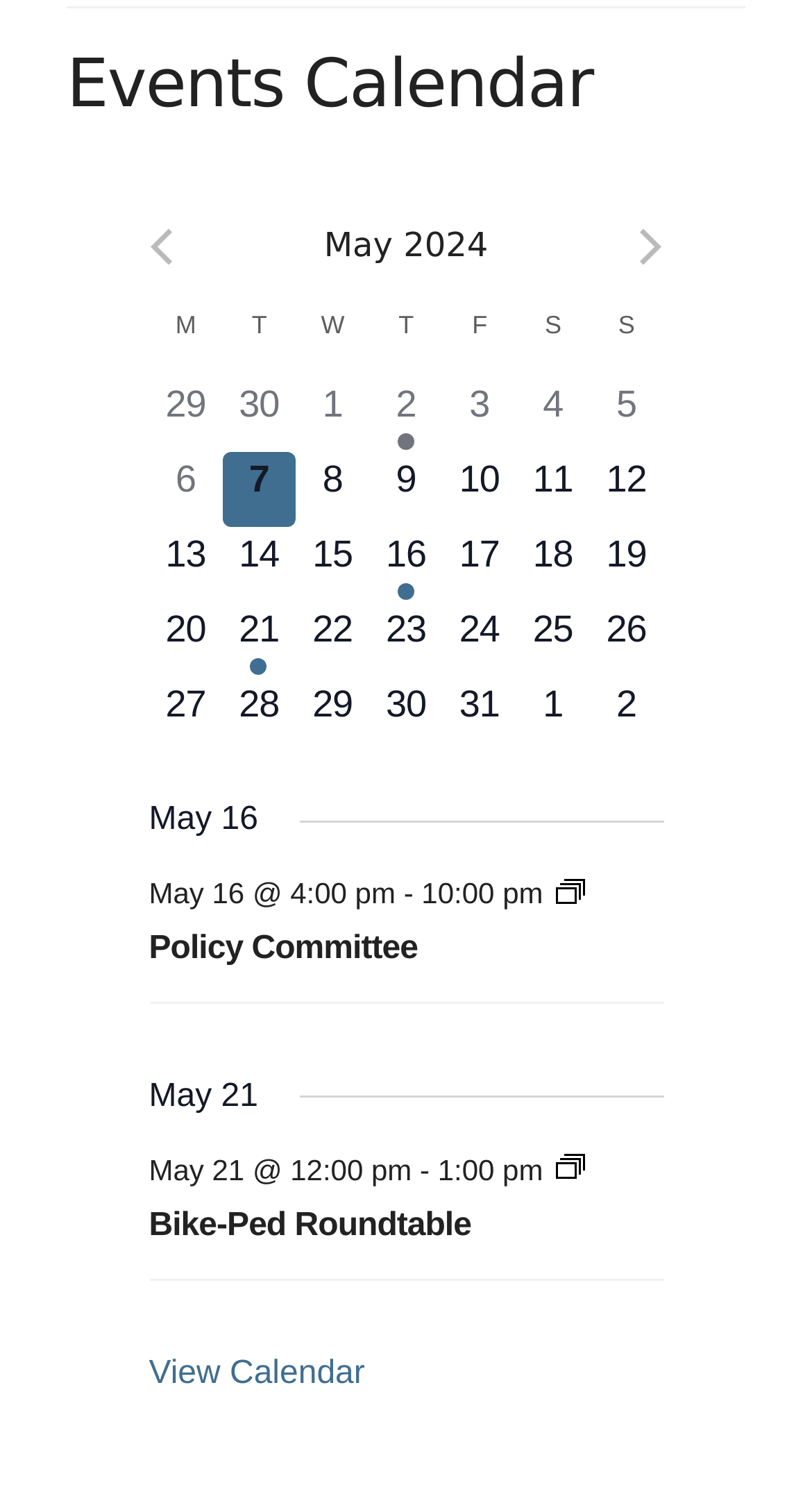What is the navigation button to go to the previous month?
Using the screenshot, give a one-word or short phrase answer.

Previous month